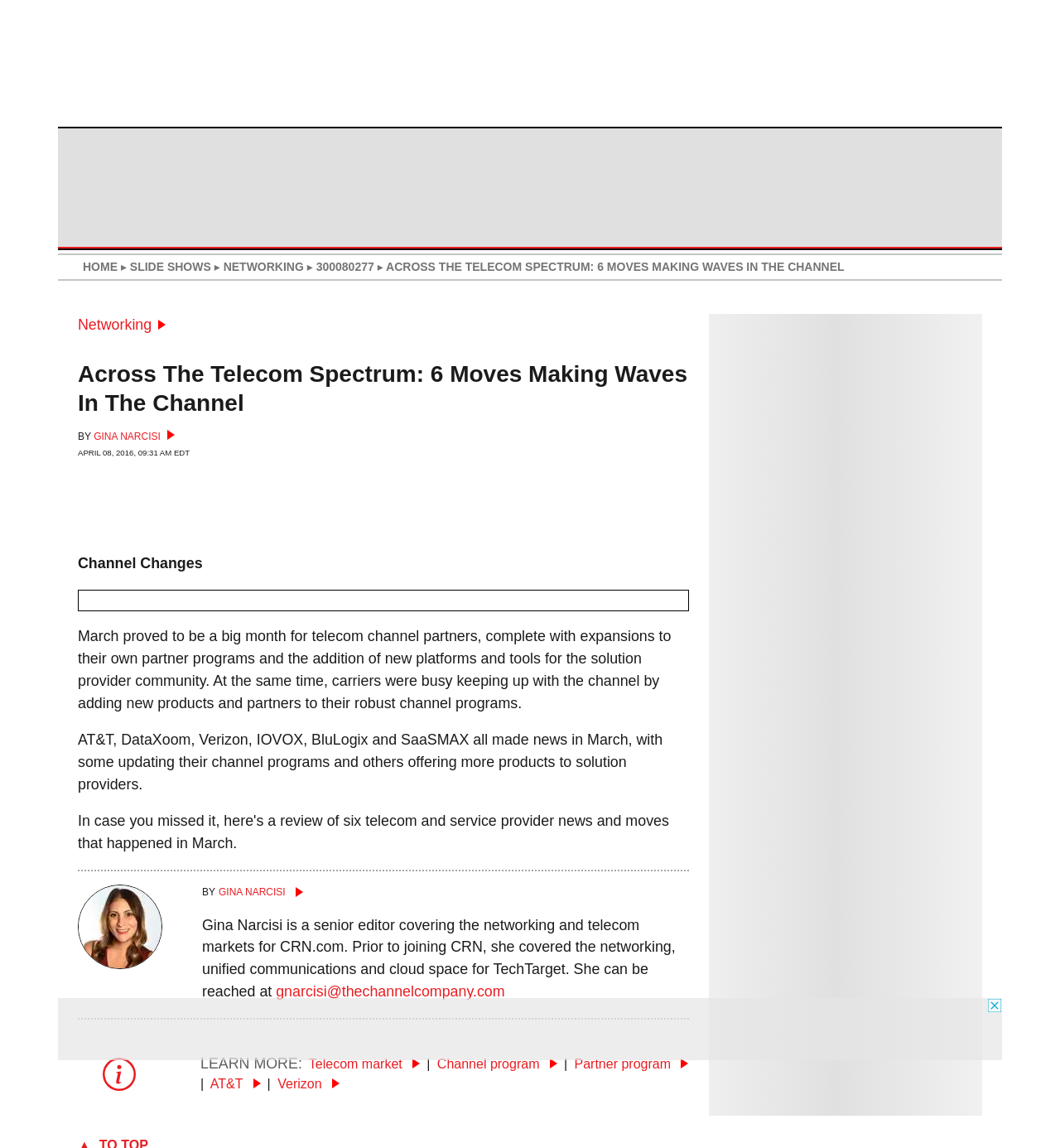What is the date of this article?
Please provide a comprehensive answer based on the information in the image.

I found the date of the article by looking at the text 'APRIL 08, 2016, 09:31 AM EDT' which is located below the author's name.